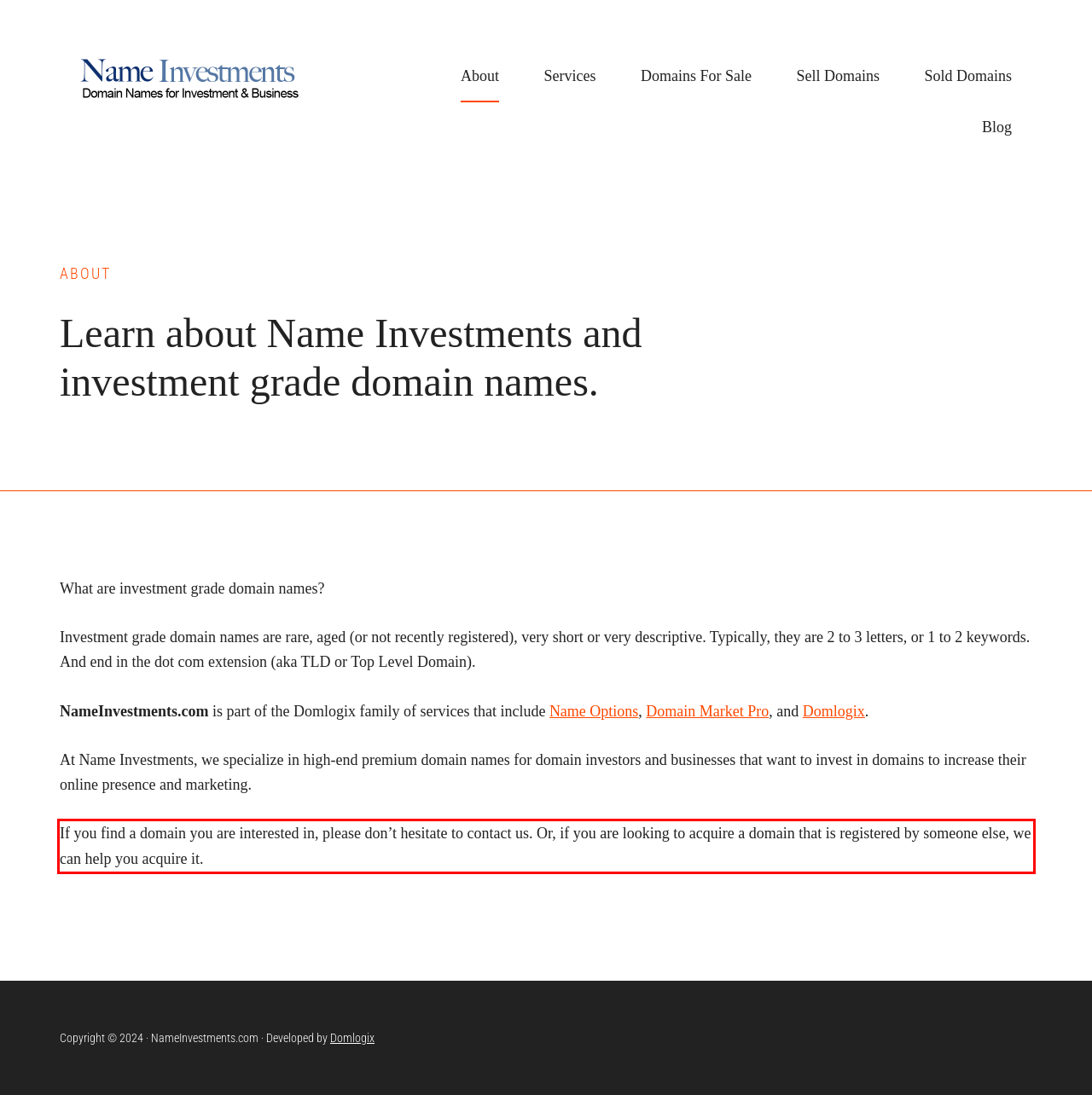Using the provided screenshot of a webpage, recognize the text inside the red rectangle bounding box by performing OCR.

If you find a domain you are interested in, please don’t hesitate to contact us. Or, if you are looking to acquire a domain that is registered by someone else, we can help you acquire it.